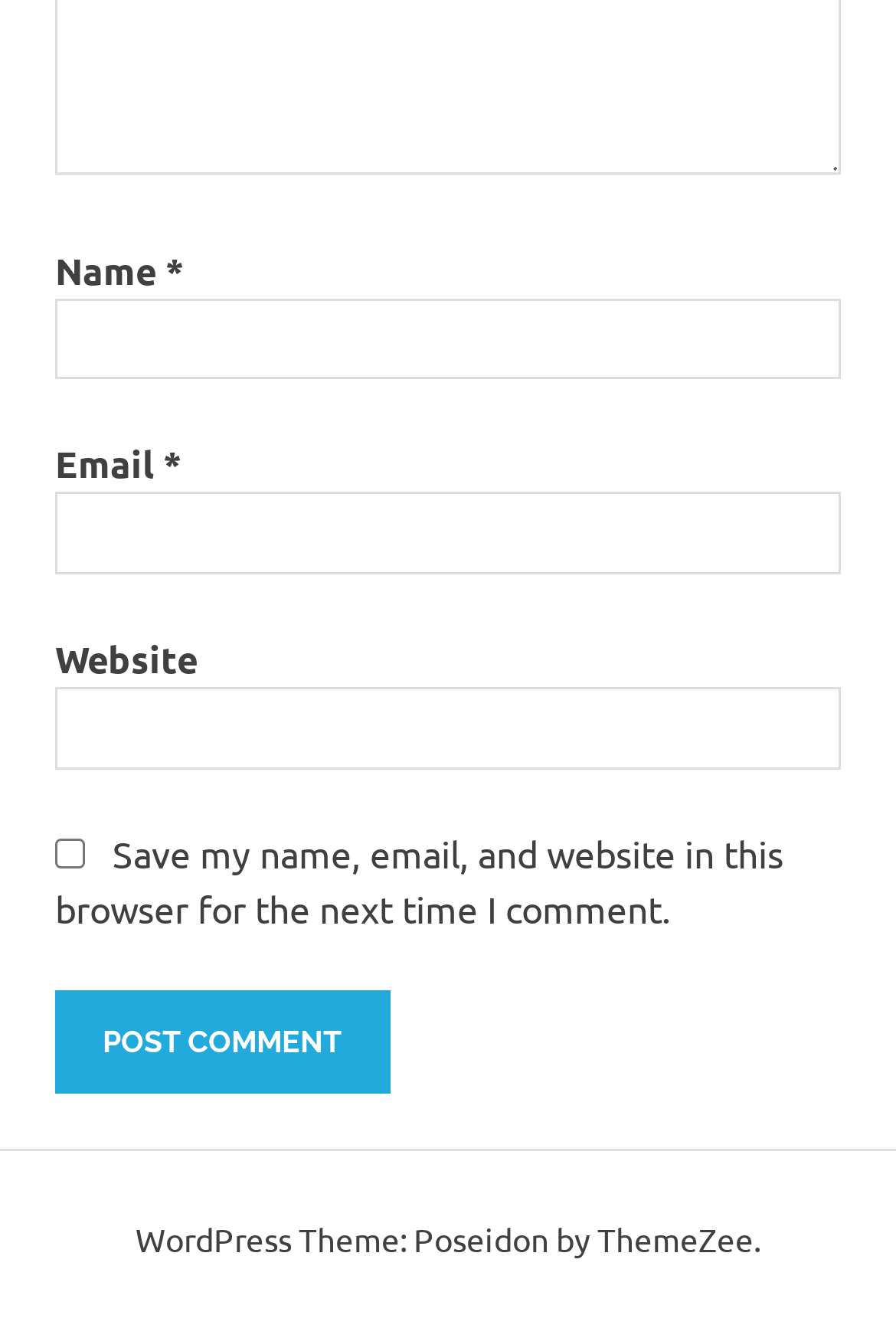Provide a single word or phrase to answer the given question: 
What is the purpose of the checkbox?

Save comment info